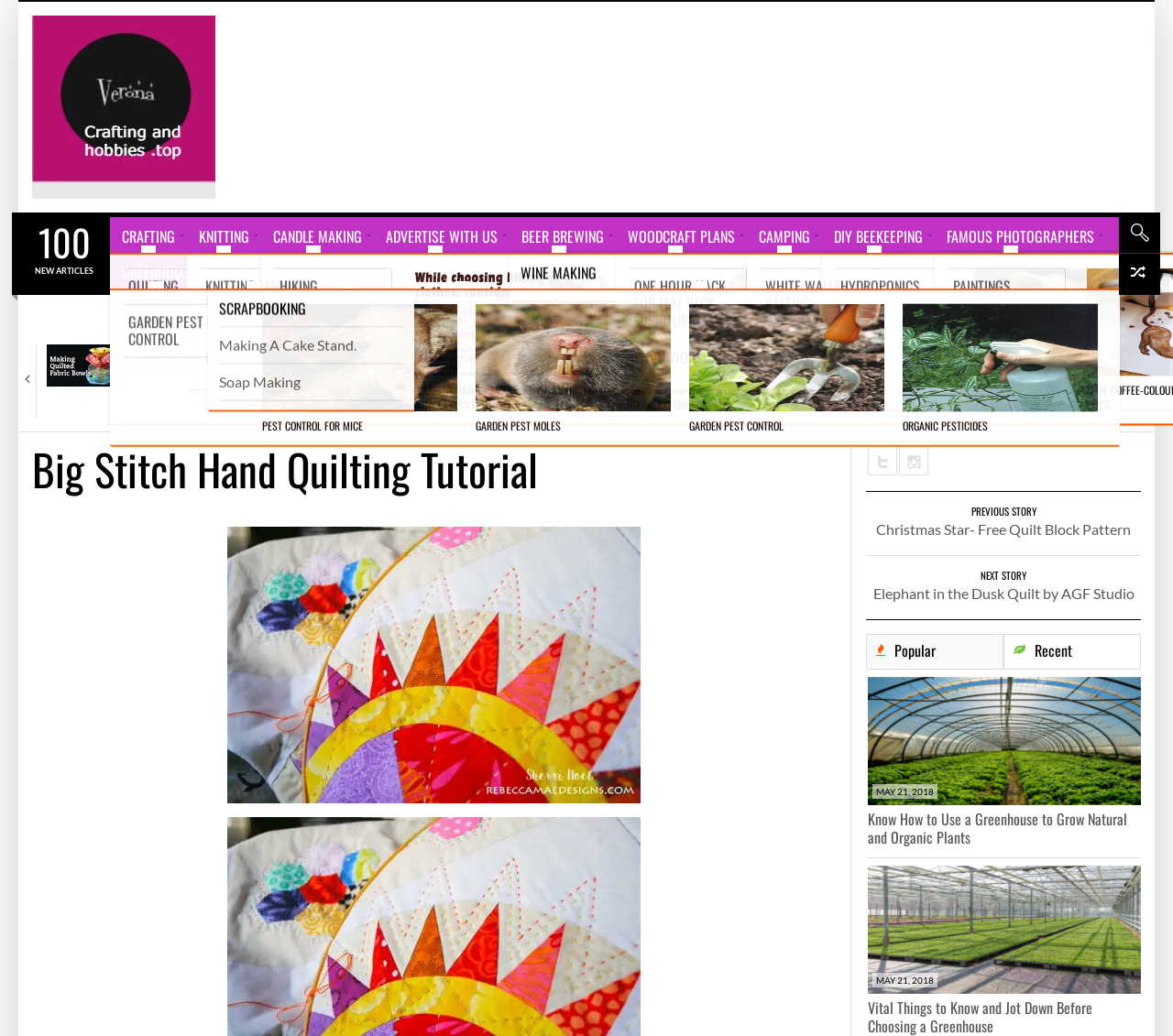Reply to the question with a single word or phrase:
What is the format of the quilting classes mentioned on this webpage?

Online classes